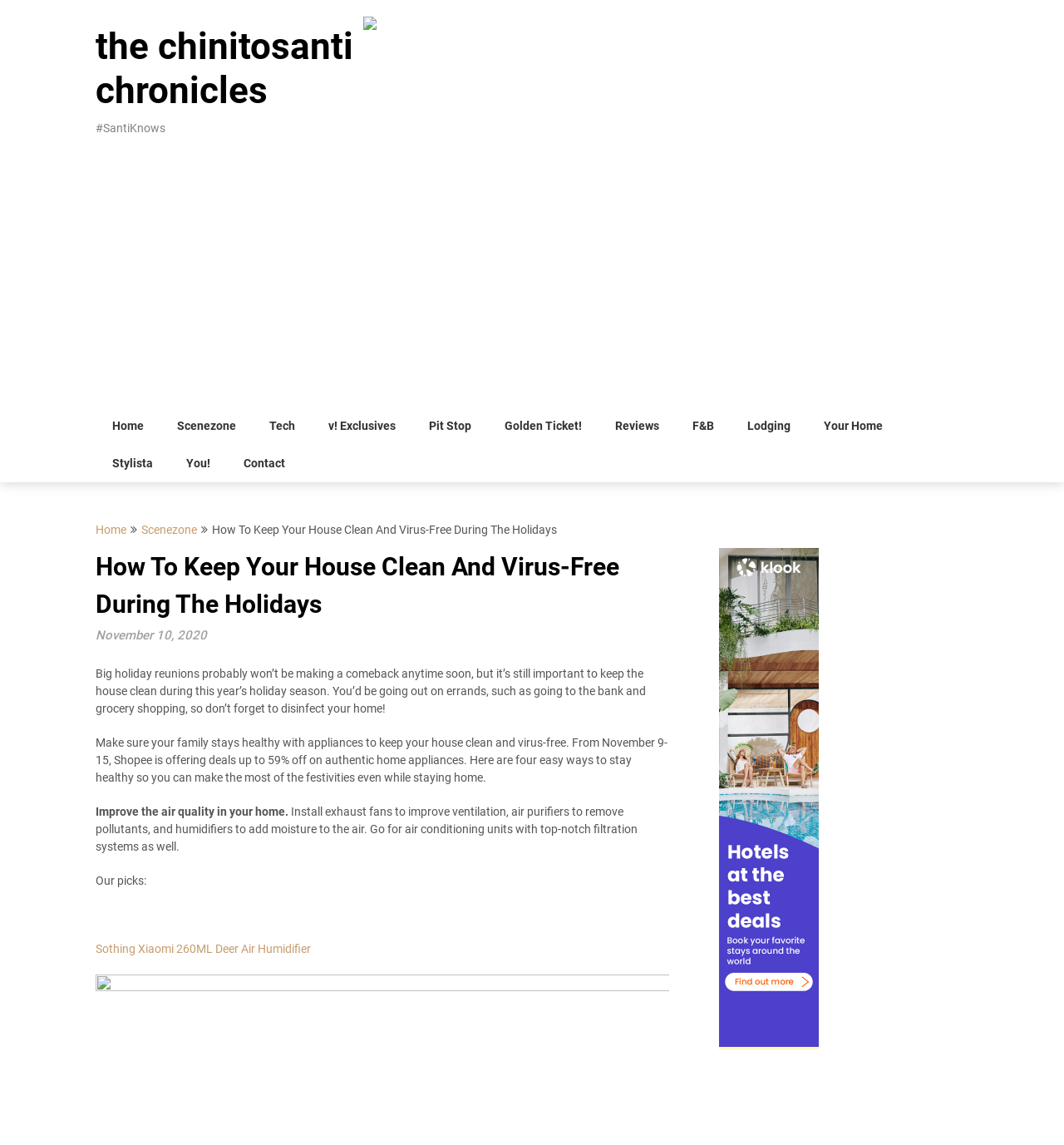What type of air conditioning units are recommended?
Please give a detailed and thorough answer to the question, covering all relevant points.

The article suggests going for air conditioning units with top-notch filtration systems as a way to improve the air quality in the home, which is one of the four easy ways to stay healthy during the holiday season.